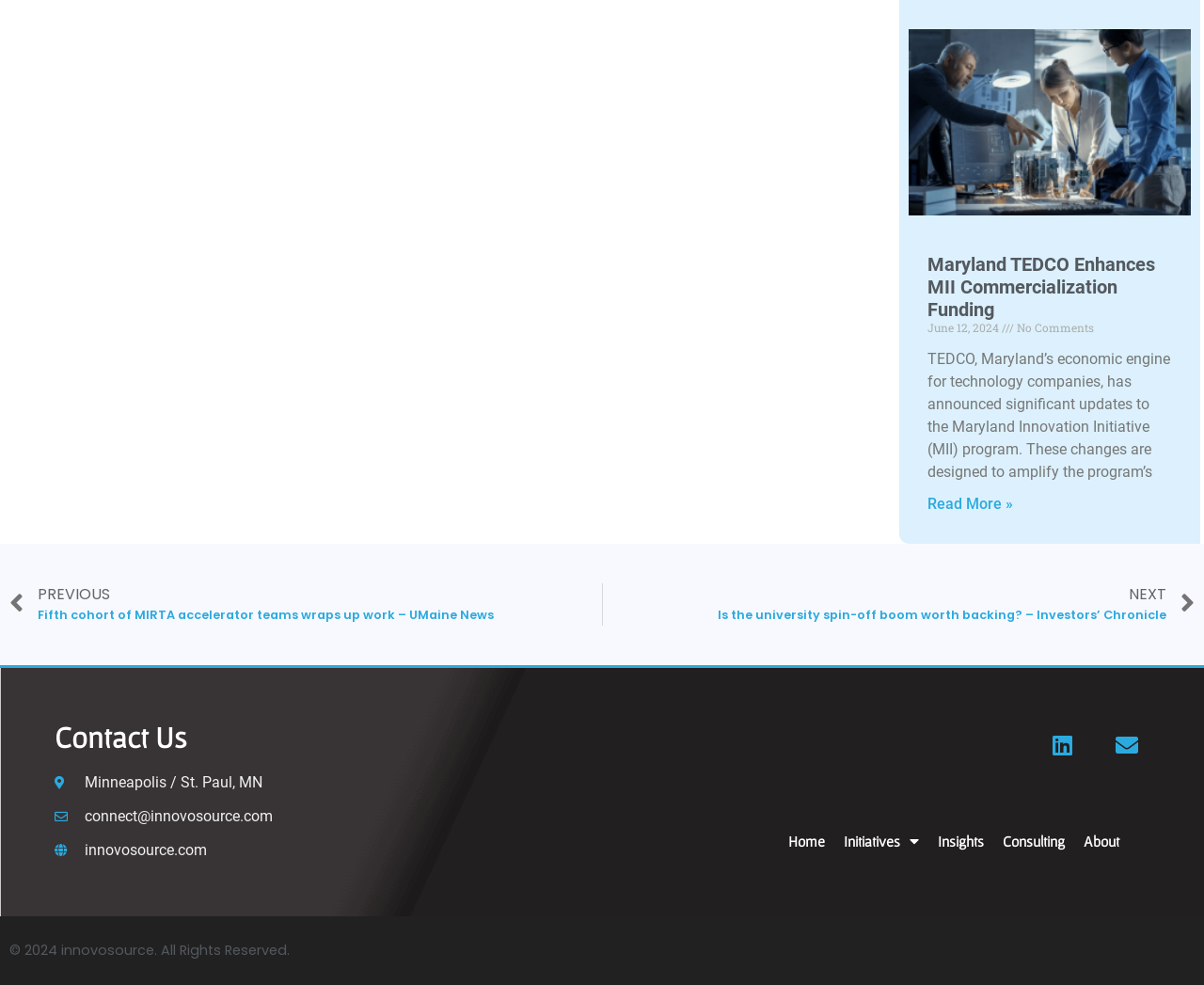Find the UI element described as: "Read More »" and predict its bounding box coordinates. Ensure the coordinates are four float numbers between 0 and 1, [left, top, right, bottom].

[0.77, 0.502, 0.841, 0.52]